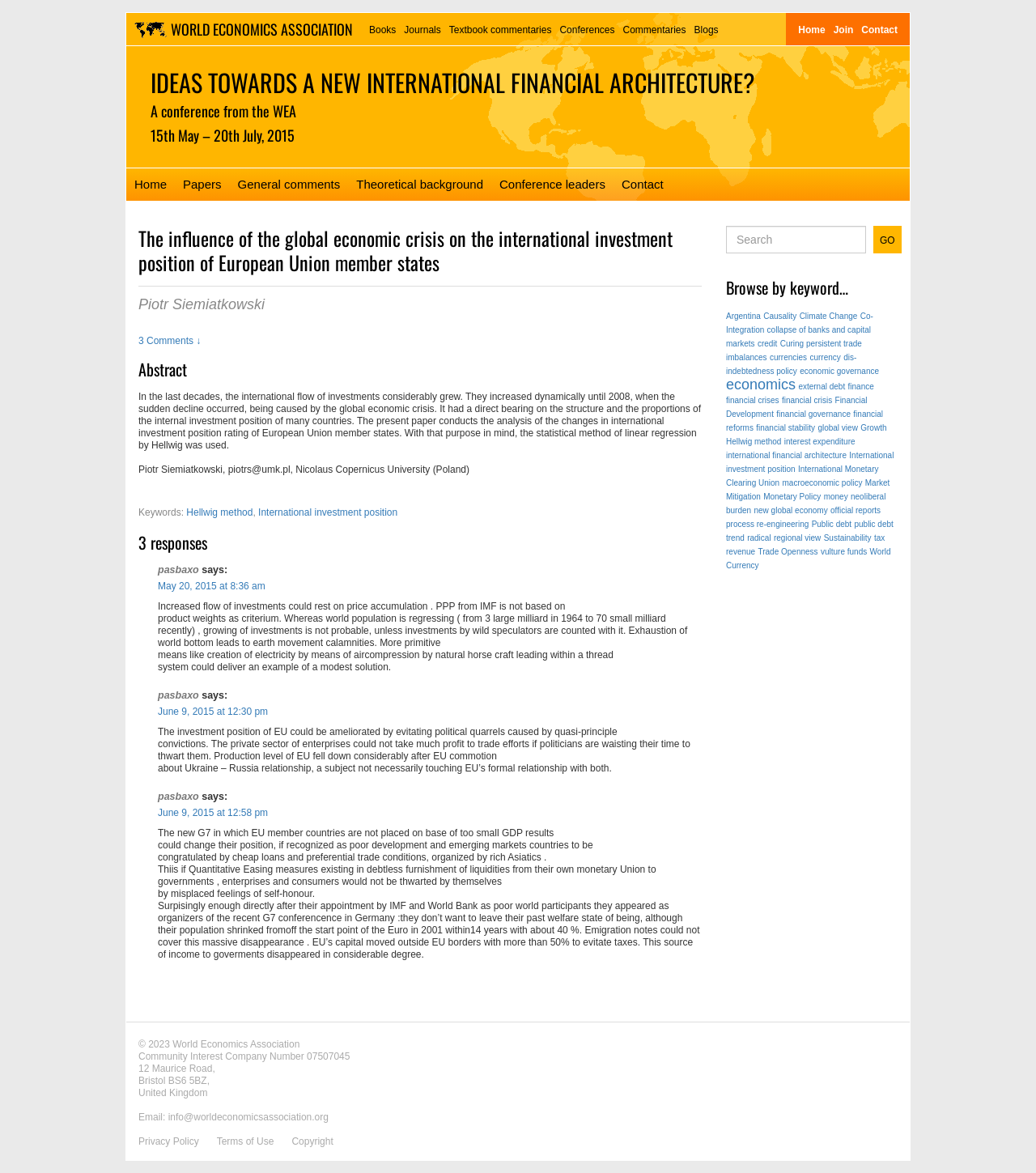Show me the bounding box coordinates of the clickable region to achieve the task as per the instruction: "Search for a keyword".

[0.701, 0.193, 0.836, 0.216]